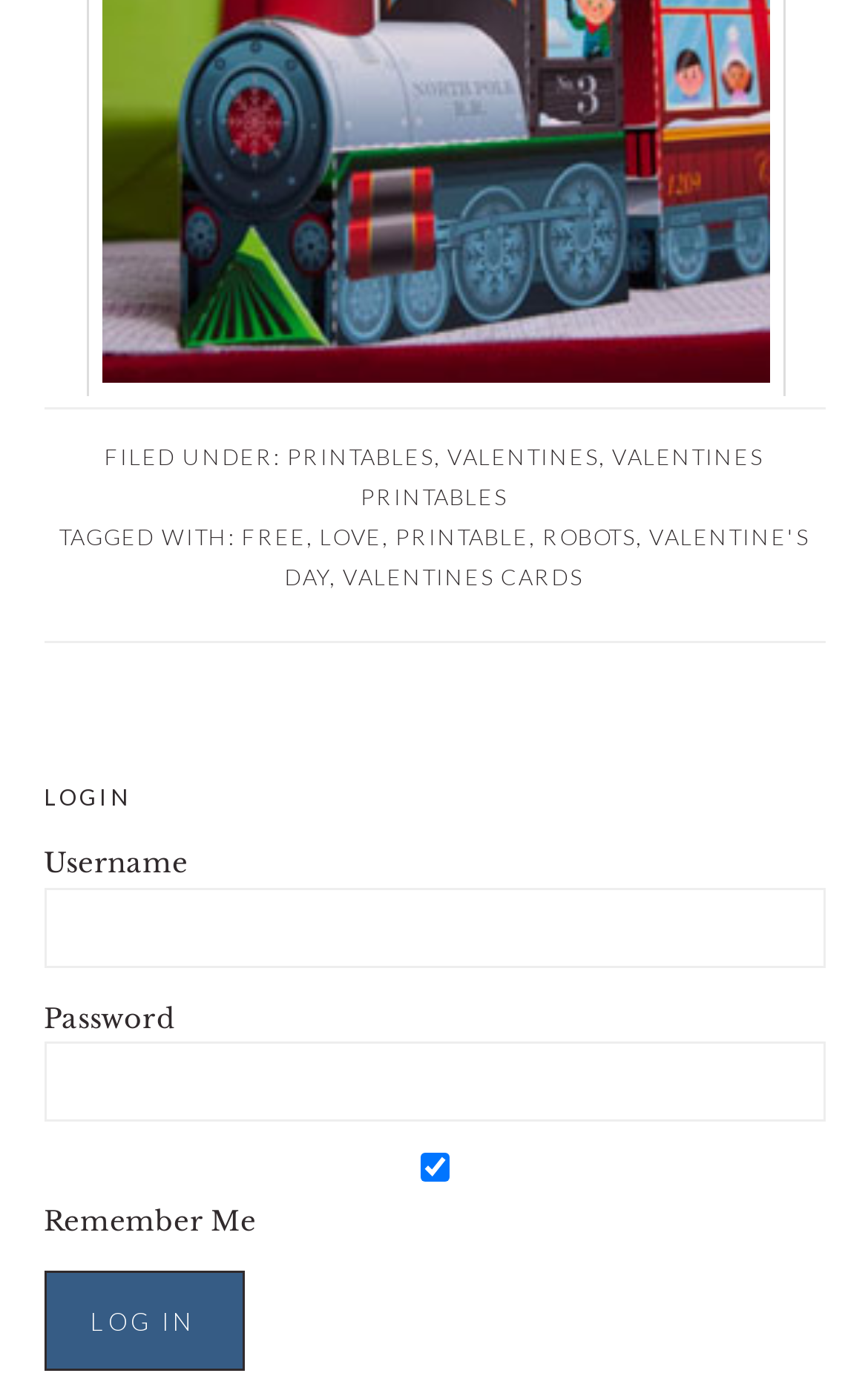Determine the bounding box coordinates of the clickable region to carry out the instruction: "click on the LOGIN button".

[0.05, 0.909, 0.281, 0.98]